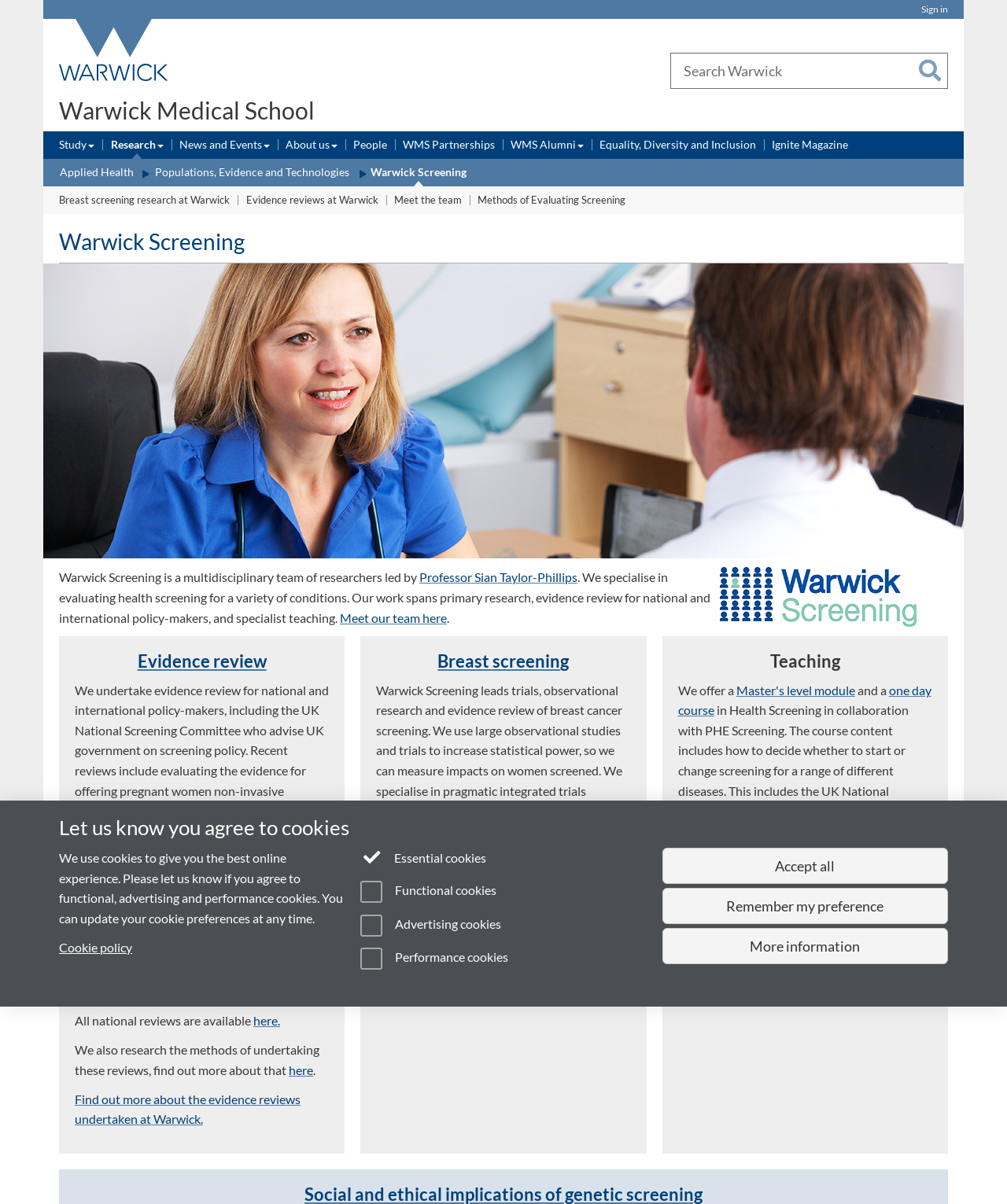Please find the bounding box coordinates for the clickable element needed to perform this instruction: "Learn about Warwick Medical School".

[0.059, 0.08, 0.312, 0.103]